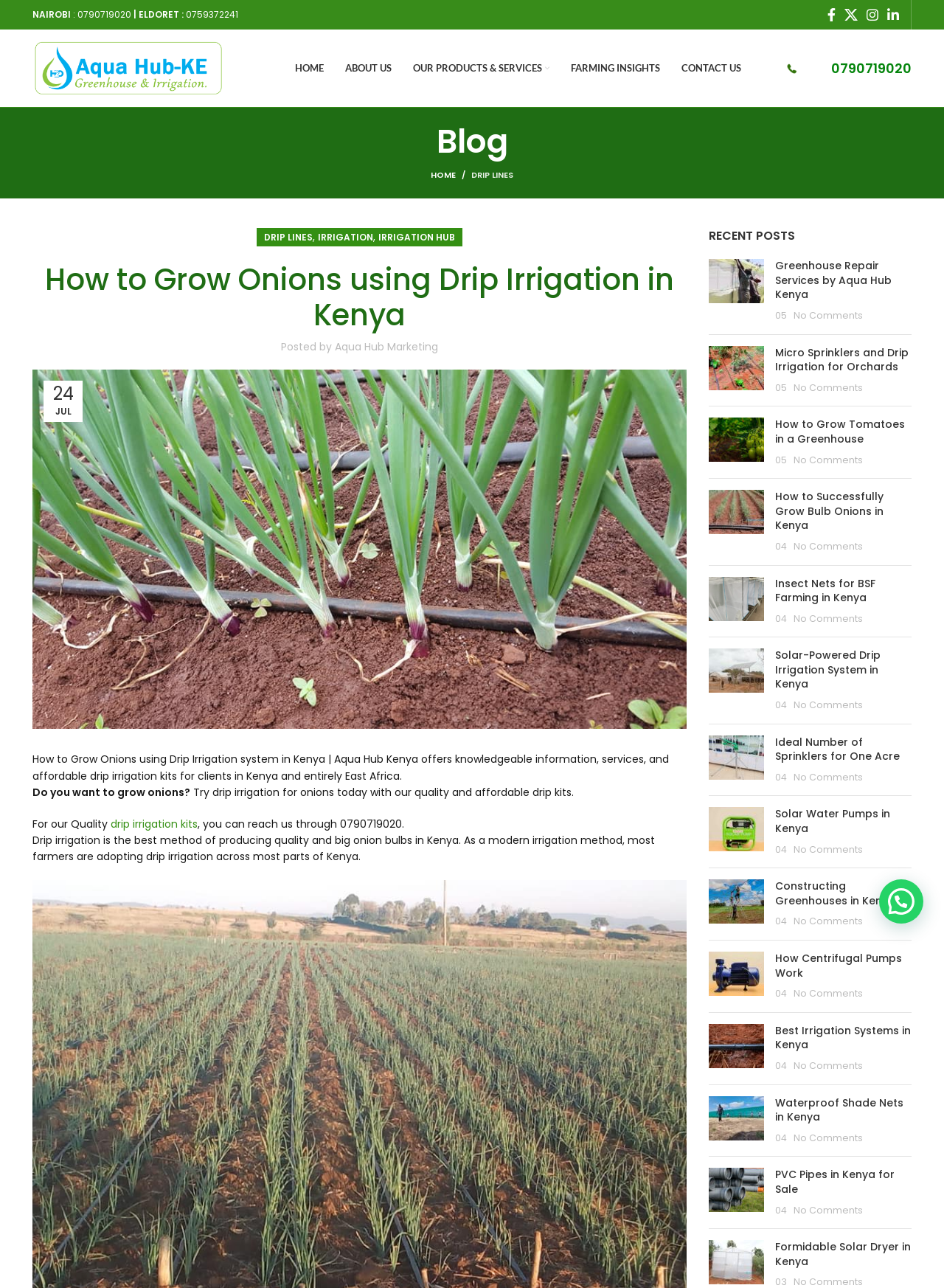What is the topic of the current article?
Using the visual information, answer the question in a single word or phrase.

Growing Onions using Drip Irrigation in Kenya